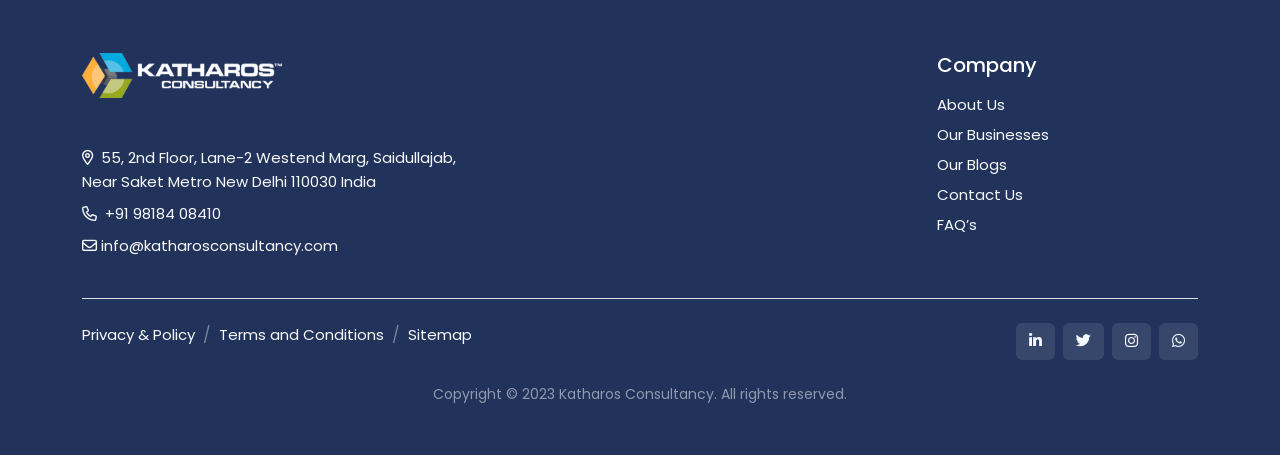Refer to the image and provide an in-depth answer to the question: 
What is the company name?

The company name can be inferred from the logo image and the copyright text at the bottom of the page, which mentions 'Katharos Consultancy'.